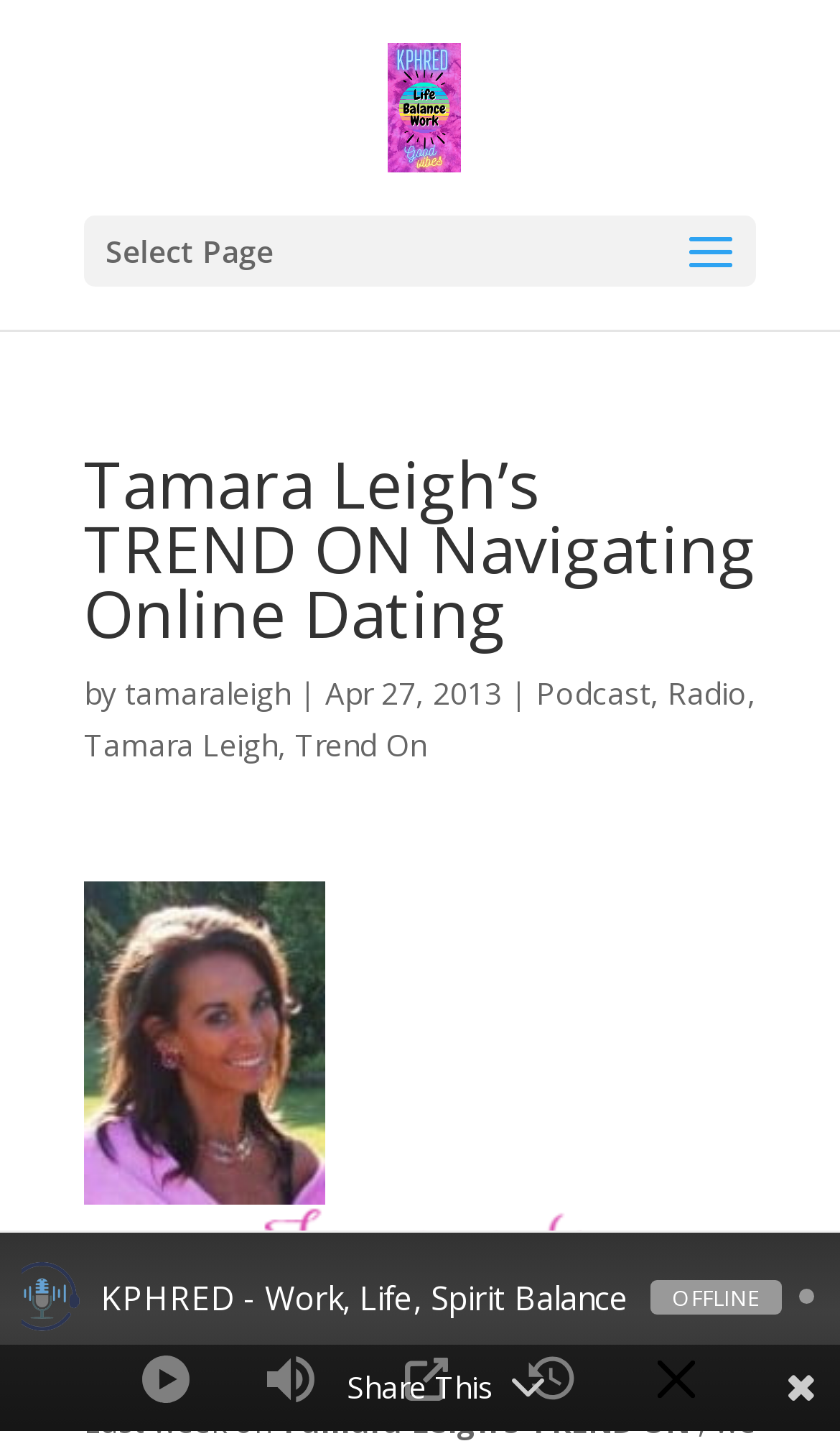Please provide a detailed answer to the question below by examining the image:
What is the status of the player?

The status of the player can be found in the text 'OFFLINE'.